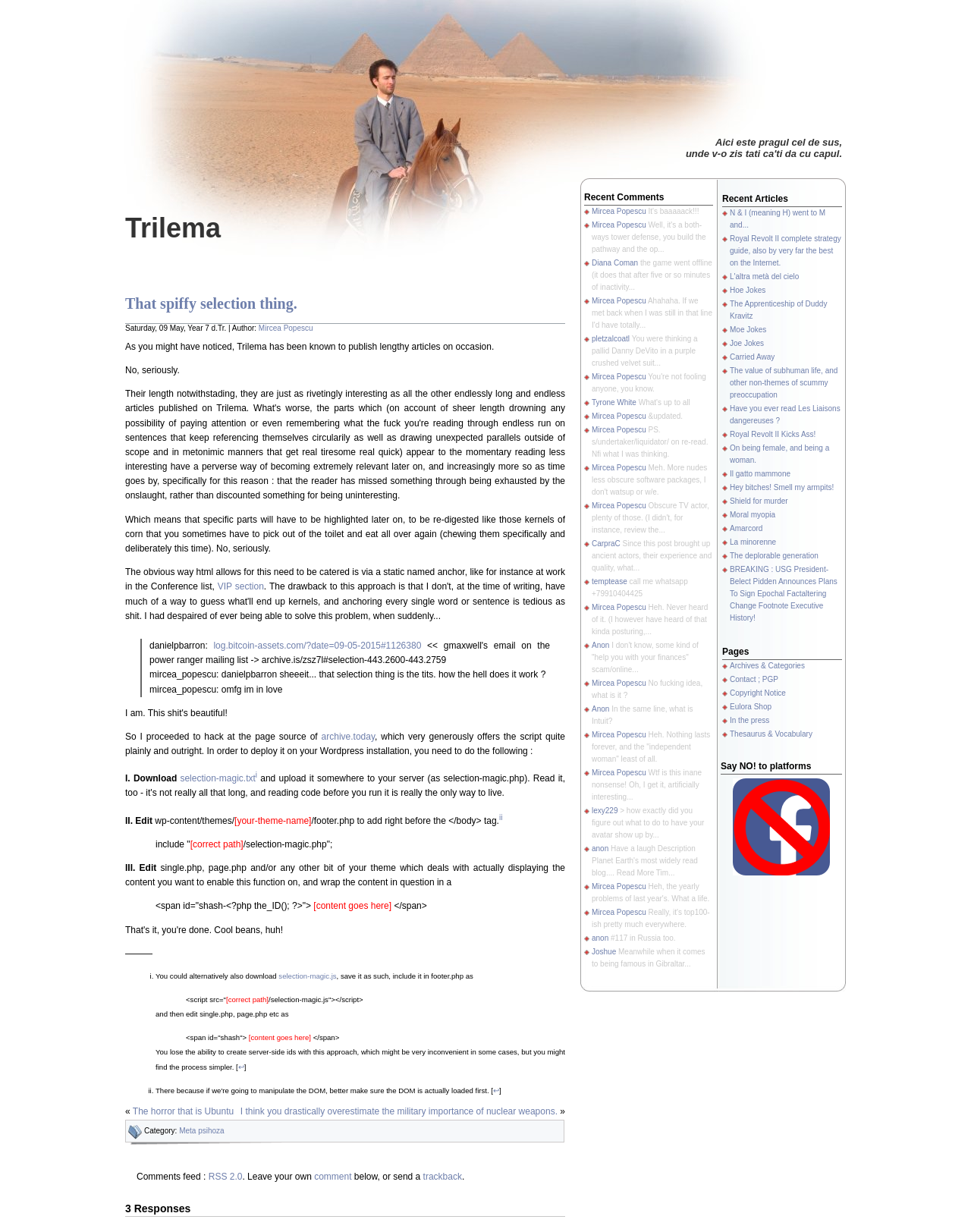Kindly determine the bounding box coordinates of the area that needs to be clicked to fulfill this instruction: "Read the article titled 'That spiffy selection thing'".

[0.129, 0.24, 0.582, 0.254]